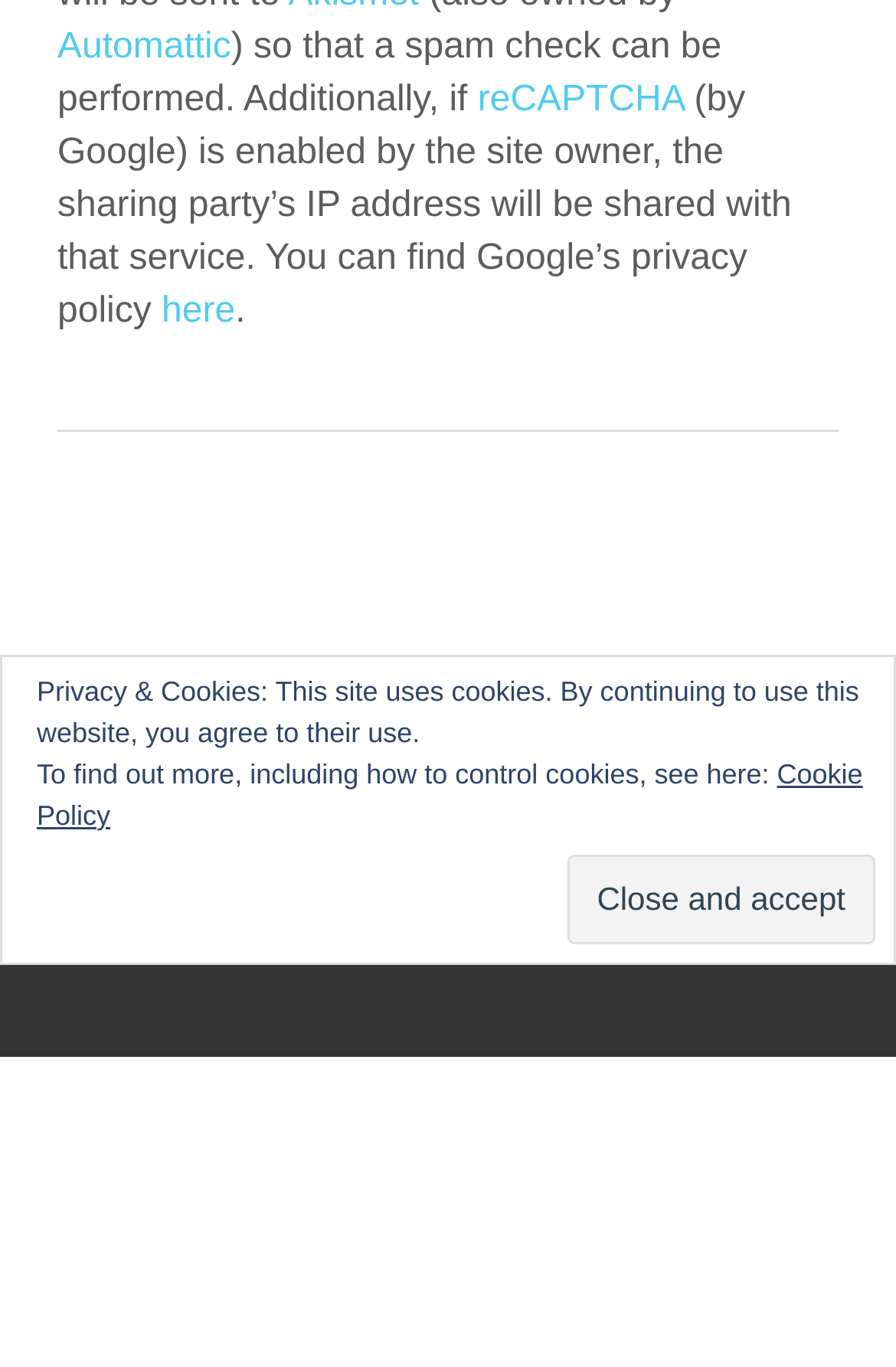Utilize the details in the image to thoroughly answer the following question: What is the name of the website?

I determined the name of the website by looking at the copyright information at the bottom of the page, which states 'Copyright 2020, Vermont Talk Therapy'.